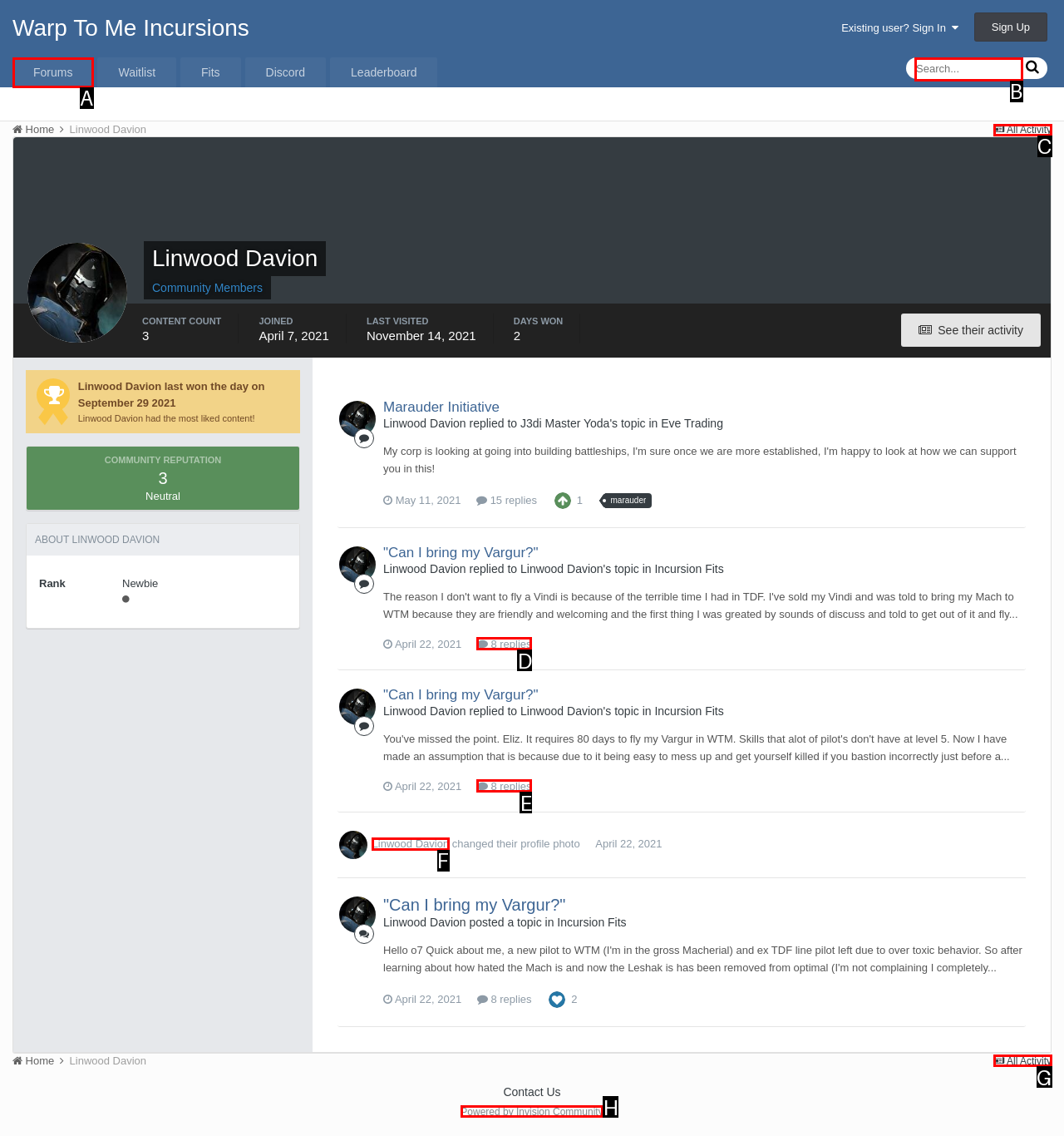Which lettered option matches the following description: 8 replies
Provide the letter of the matching option directly.

D